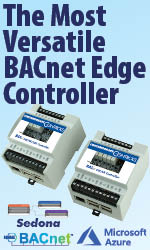Use a single word or phrase to answer the question: How many images of the controllers are shown?

Two